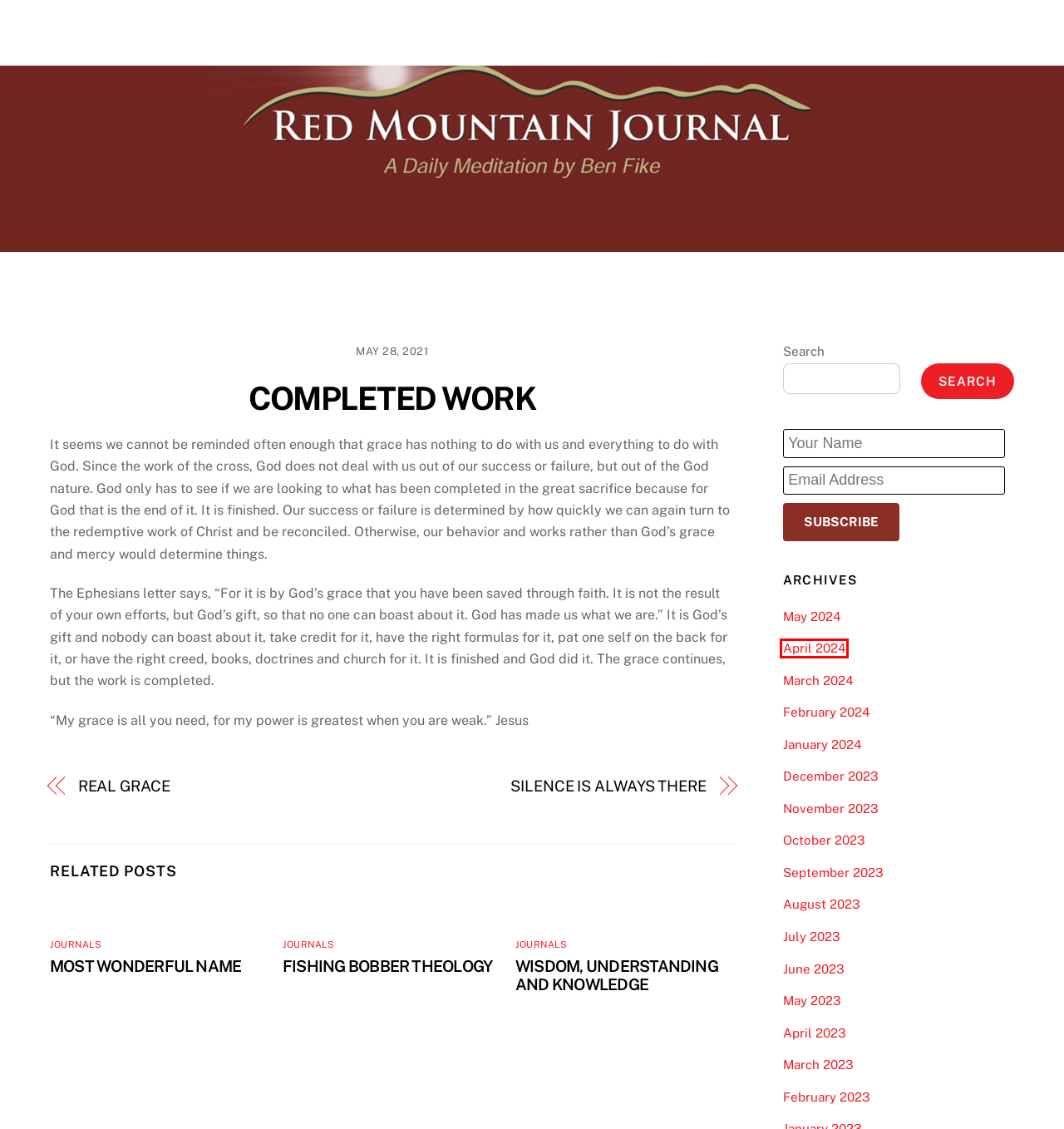You are presented with a screenshot of a webpage with a red bounding box. Select the webpage description that most closely matches the new webpage after clicking the element inside the red bounding box. The options are:
A. Home - Red Mountain Journal
B. March 2024 - Red Mountain Journal
C. SILENCE IS ALWAYS THERE - Red Mountain Journal
D. March 2023 - Red Mountain Journal
E. January 2024 - Red Mountain Journal
F. May 2023 - Red Mountain Journal
G. WISDOM, UNDERSTANDING AND KNOWLEDGE - Red Mountain Journal
H. April 2024 - Red Mountain Journal

H